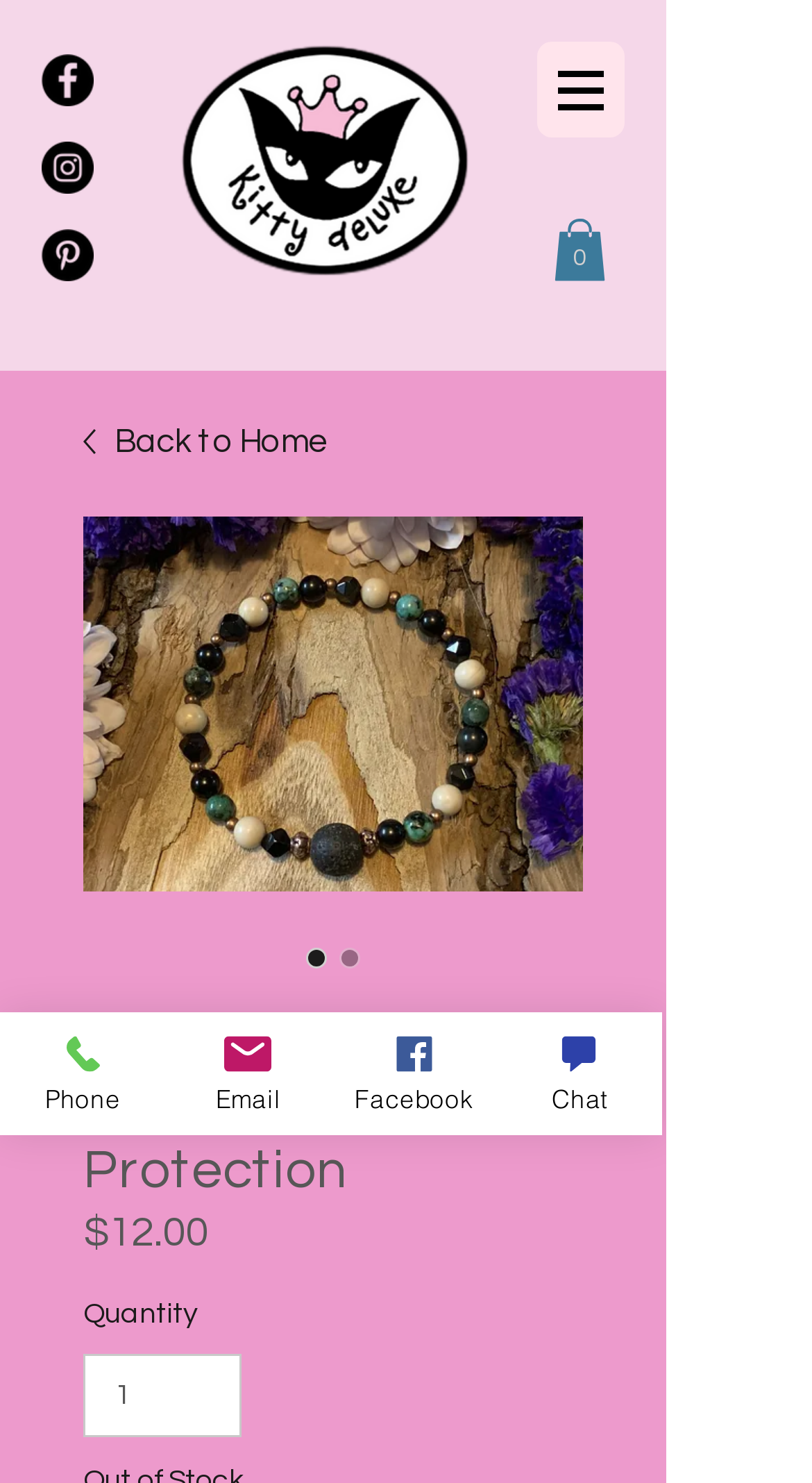Please provide the bounding box coordinate of the region that matches the element description: Facebook. Coordinates should be in the format (top-left x, top-left y, bottom-right x, bottom-right y) and all values should be between 0 and 1.

[0.544, 0.683, 0.815, 0.765]